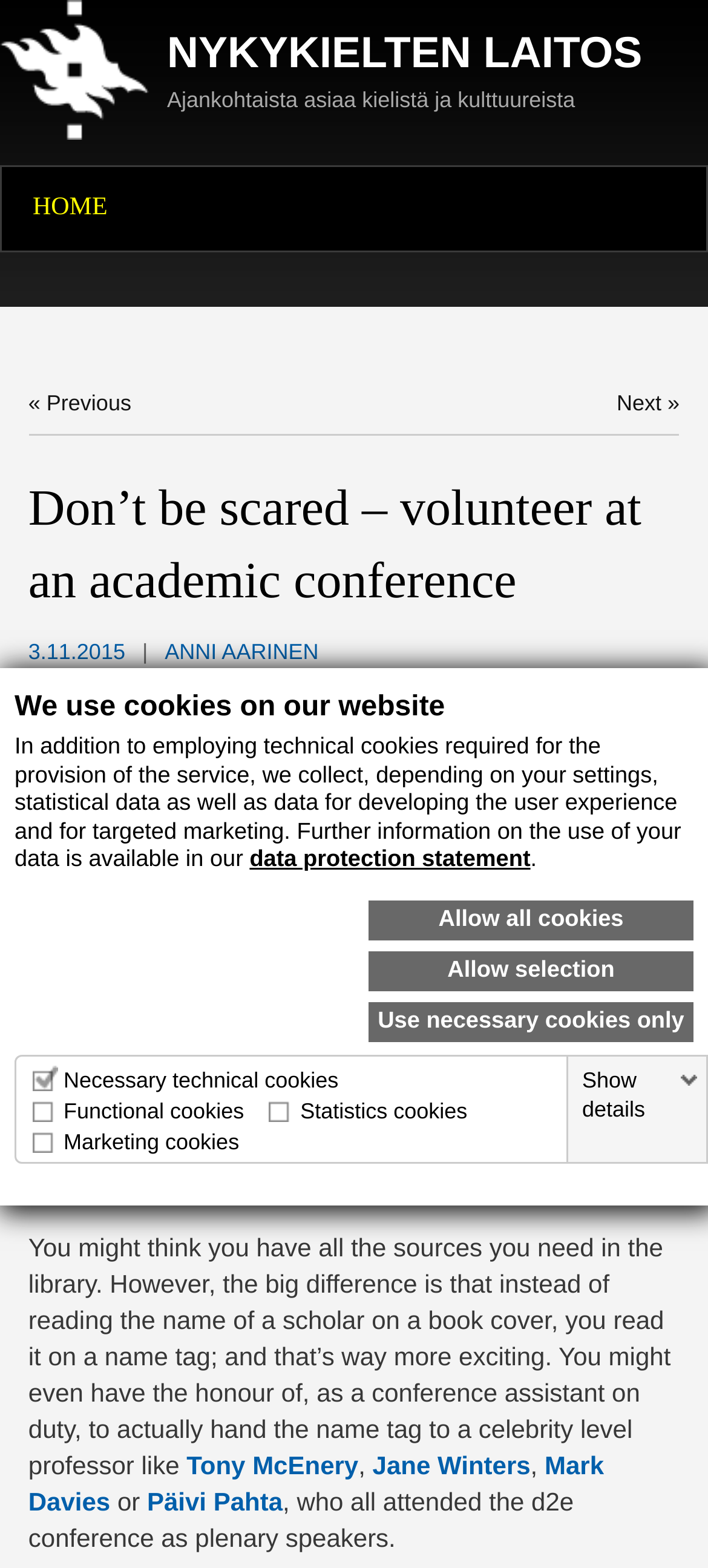Who wrote the article?
Look at the image and respond with a single word or a short phrase.

Anni Aarinen